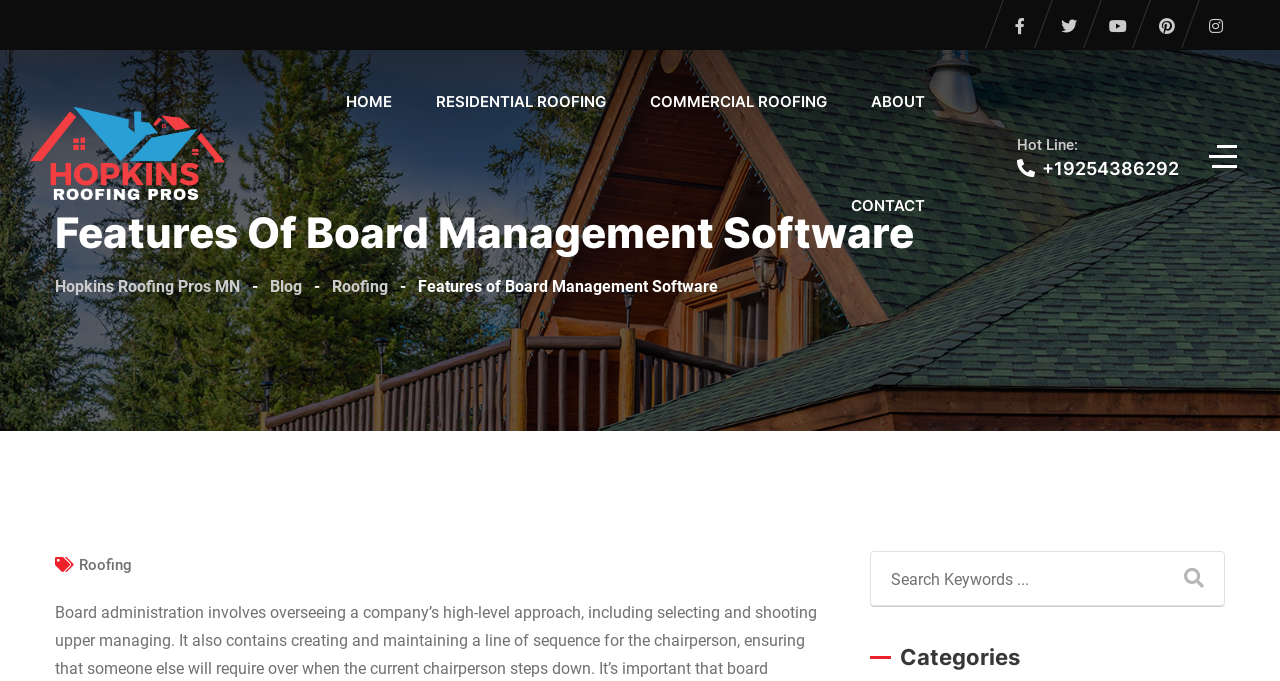Determine the bounding box coordinates of the region that needs to be clicked to achieve the task: "Search for keywords".

[0.68, 0.81, 0.911, 0.891]